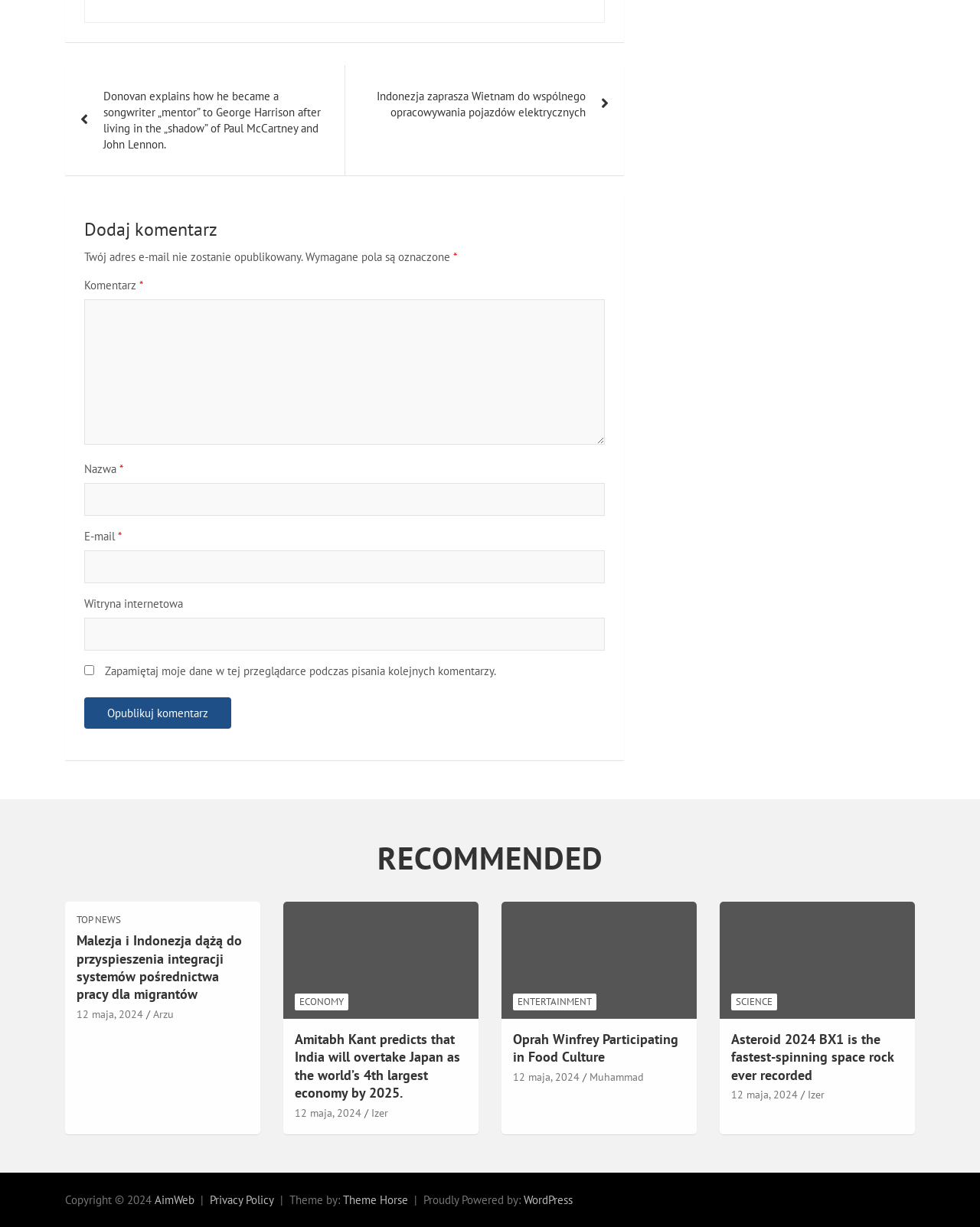Please mark the clickable region by giving the bounding box coordinates needed to complete this instruction: "Read the article about Oprah Winfrey".

[0.523, 0.84, 0.699, 0.869]